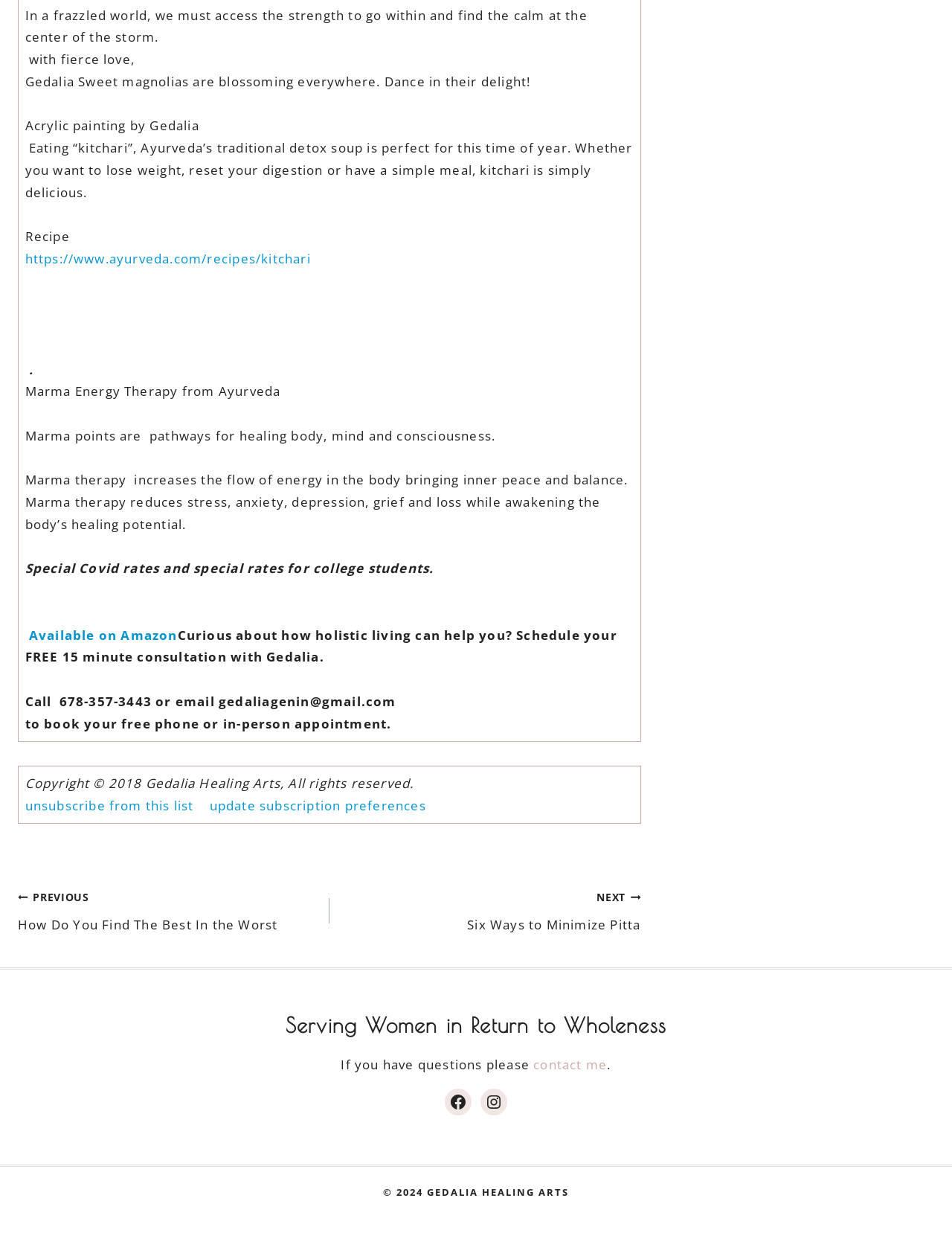Identify the bounding box coordinates of the element to click to follow this instruction: 'Unsubscribe from the email list'. Ensure the coordinates are four float values between 0 and 1, provided as [left, top, right, bottom].

[0.026, 0.646, 0.204, 0.66]